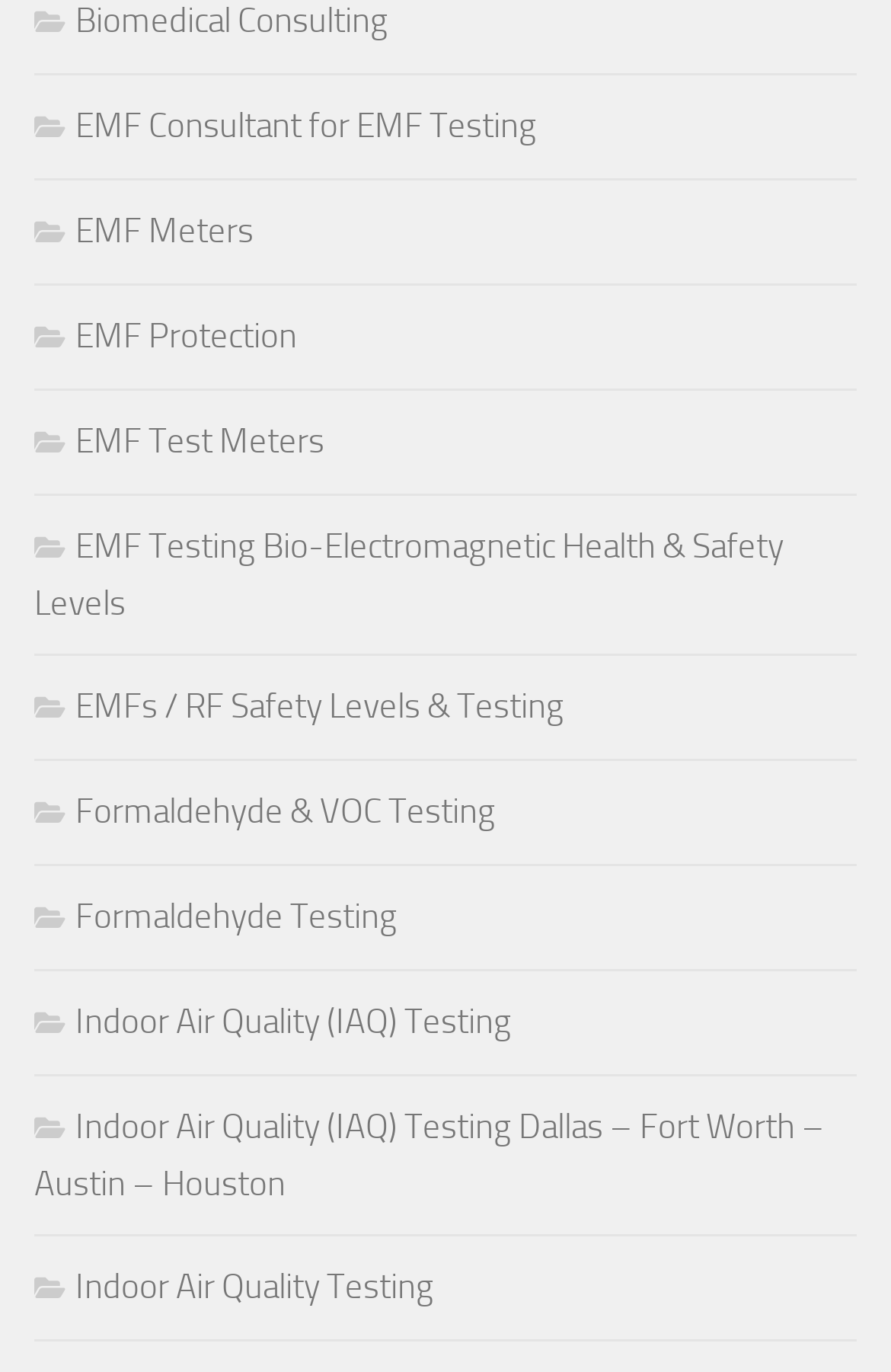Locate the bounding box coordinates of the clickable region necessary to complete the following instruction: "Check EMF Test Meters". Provide the coordinates in the format of four float numbers between 0 and 1, i.e., [left, top, right, bottom].

[0.038, 0.307, 0.364, 0.337]